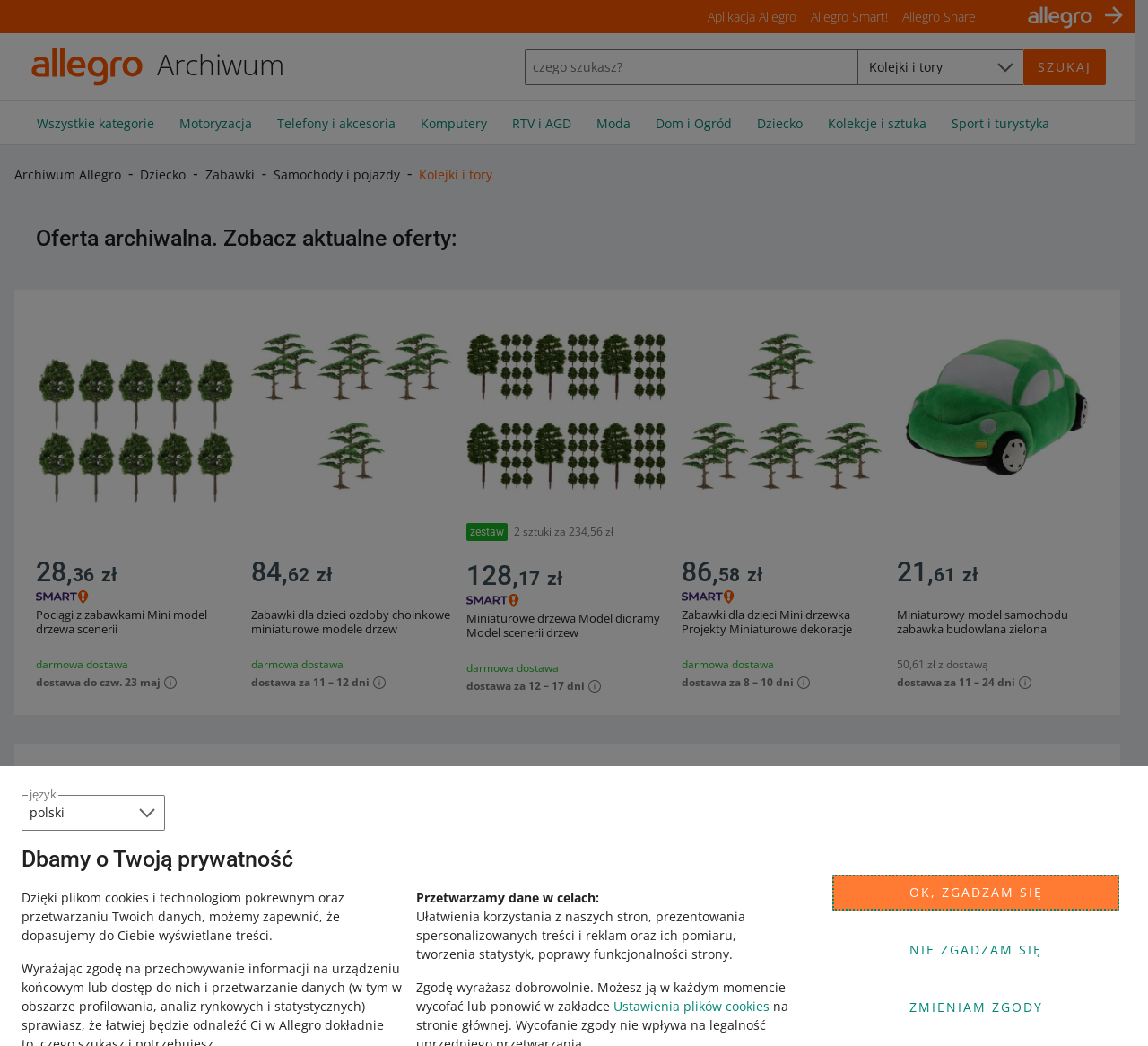Predict the bounding box for the UI component with the following description: "Zmieniam zgody".

[0.725, 0.946, 0.975, 0.98]